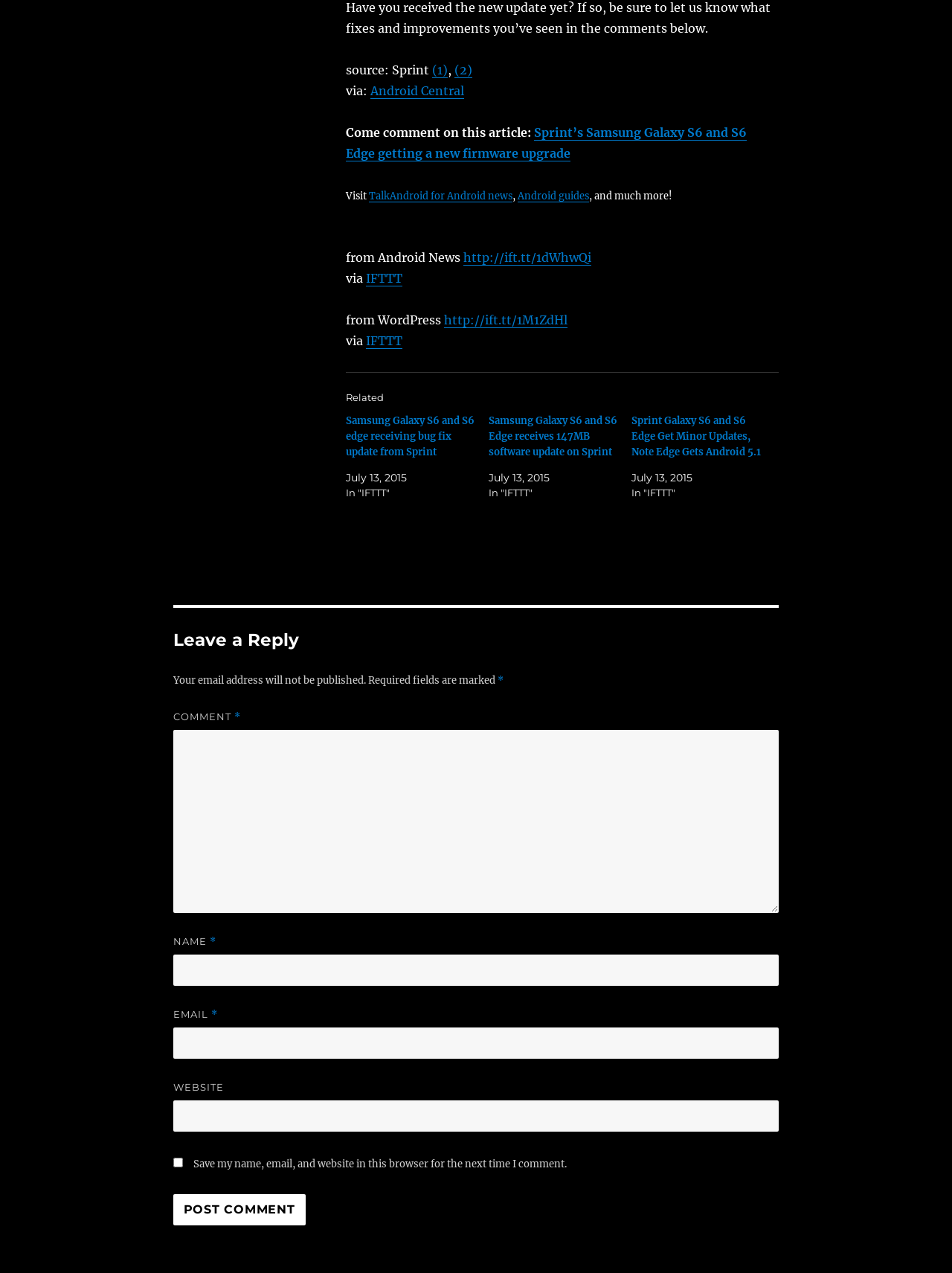Given the content of the image, can you provide a detailed answer to the question?
What is the purpose of the comment section?

The comment section is located at the bottom of the webpage, and it allows users to leave a reply to the article. The section is headed by 'Leave a Reply' and provides fields for users to enter their name, email, website, and comment.